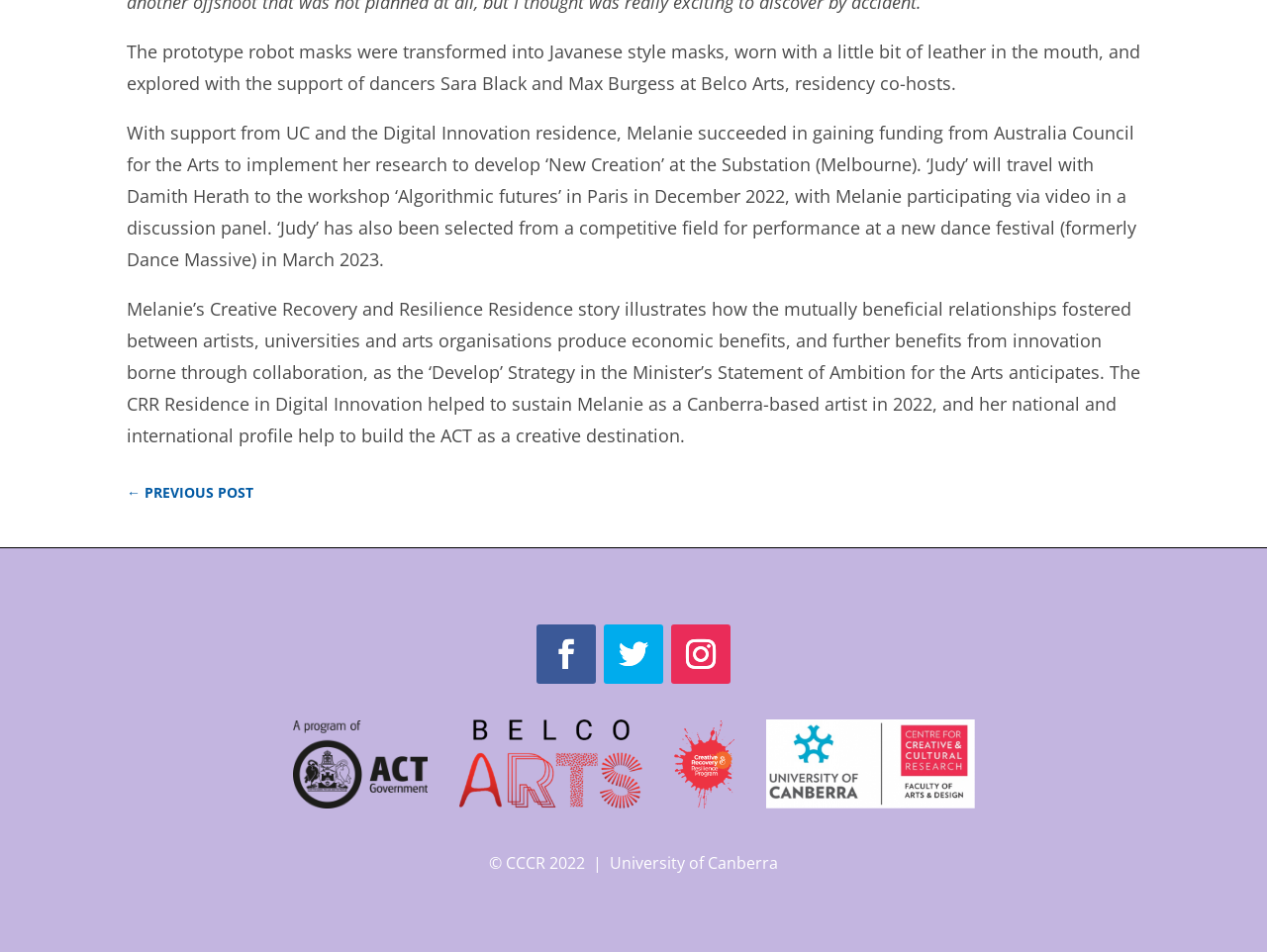What is Melanie's research about?
Based on the image content, provide your answer in one word or a short phrase.

Robot masks